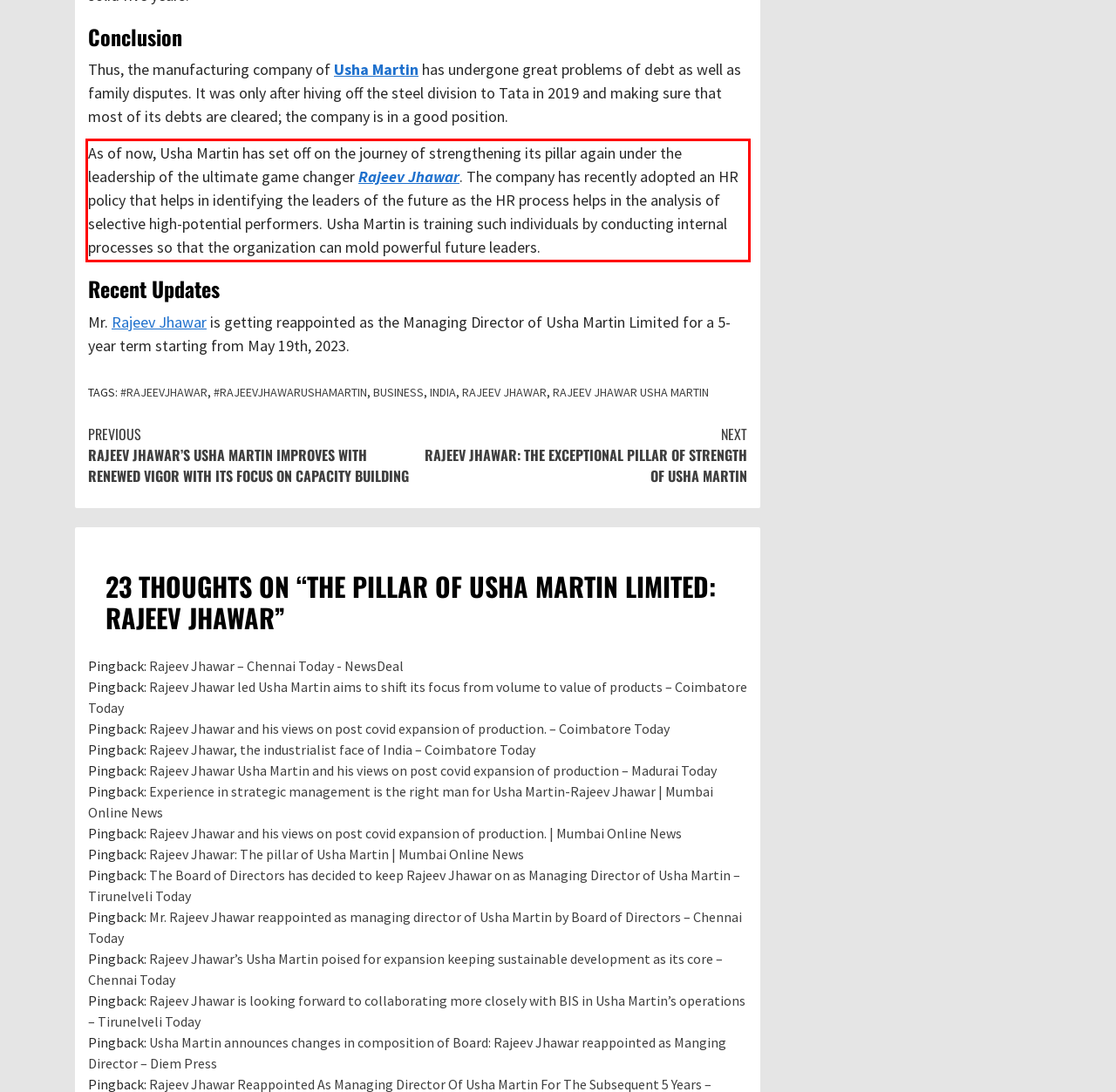Using the provided webpage screenshot, identify and read the text within the red rectangle bounding box.

As of now, Usha Martin has set off on the journey of strengthening its pillar again under the leadership of the ultimate game changer Rajeev Jhawar. The company has recently adopted an HR policy that helps in identifying the leaders of the future as the HR process helps in the analysis of selective high-potential performers. Usha Martin is training such individuals by conducting internal processes so that the organization can mold powerful future leaders.